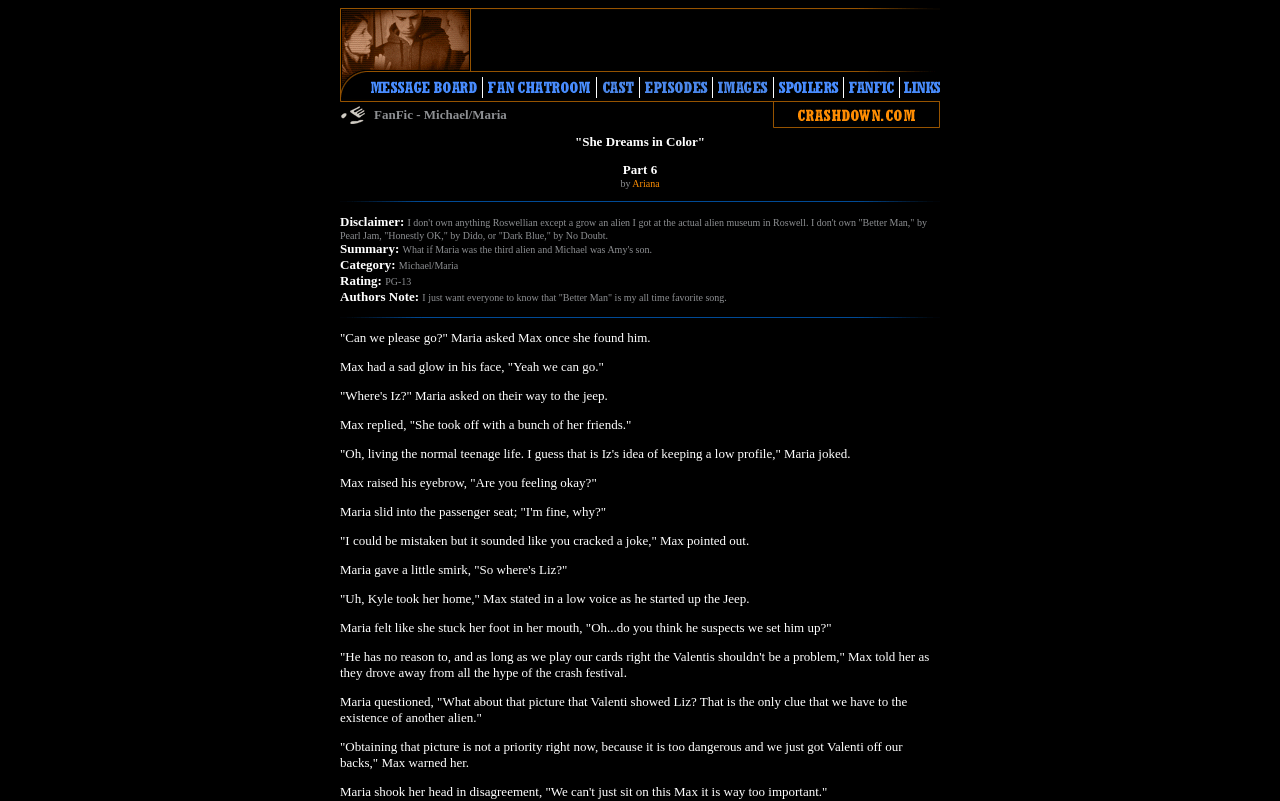Who is the author of the fan fiction?
Based on the image, answer the question with as much detail as possible.

The author of the fan fiction can be found in the table cell with the link 'Ariana'. This suggests that the fan fiction is written by someone named Ariana.